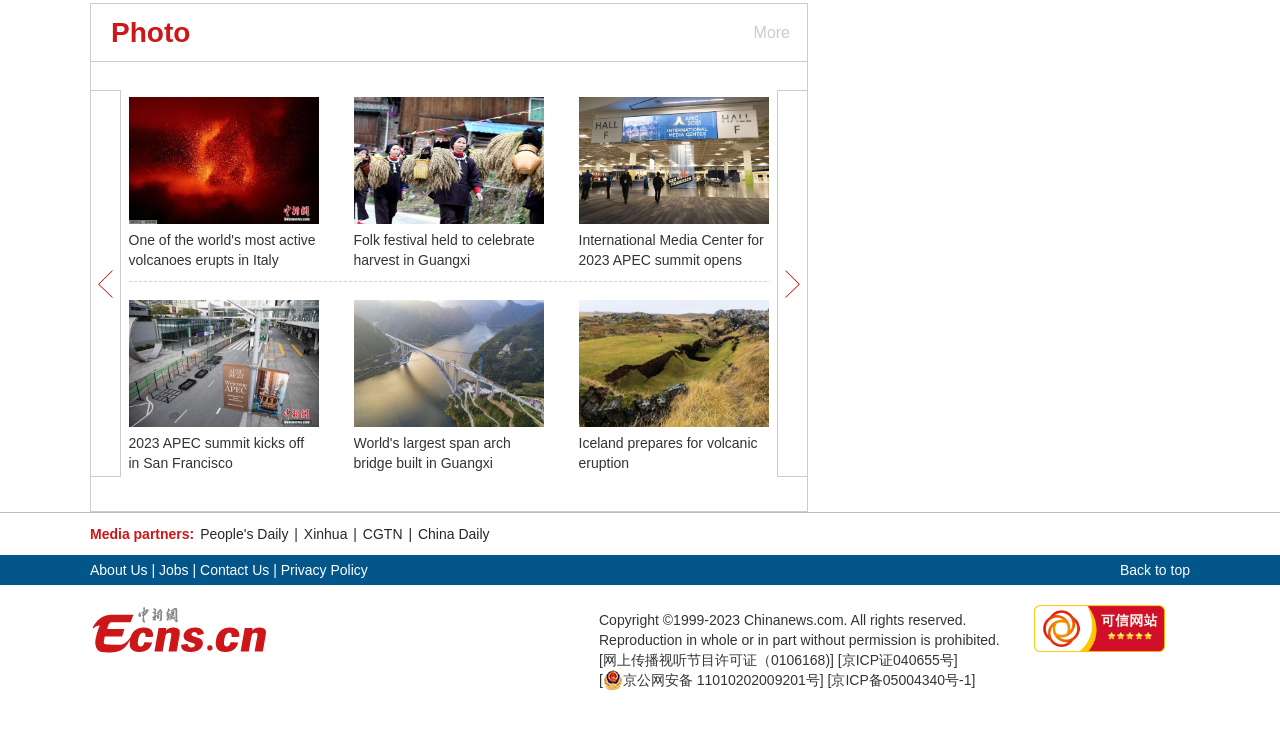Find the bounding box coordinates of the element's region that should be clicked in order to follow the given instruction: "Learn about our story". The coordinates should consist of four float numbers between 0 and 1, i.e., [left, top, right, bottom].

None